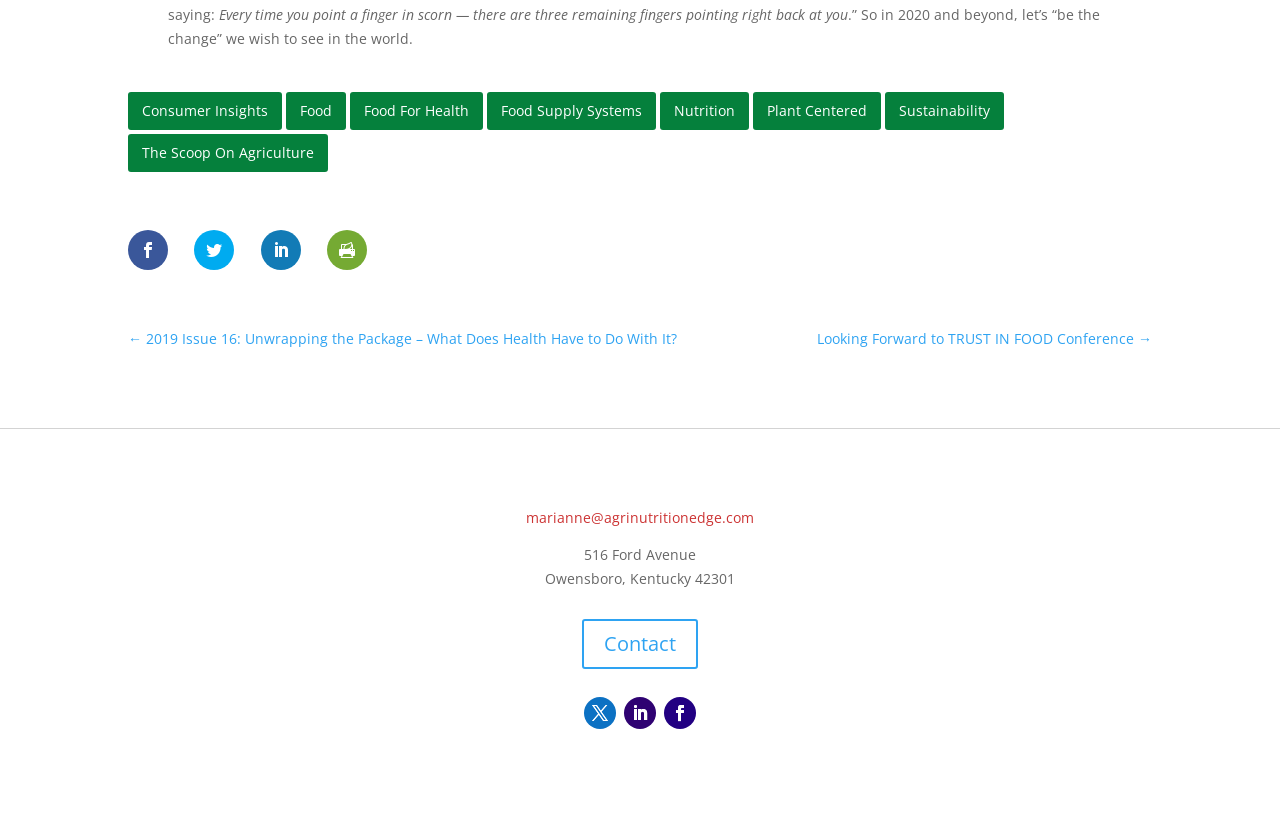What is the quote at the top of the page?
Respond with a short answer, either a single word or a phrase, based on the image.

Finger in scorn